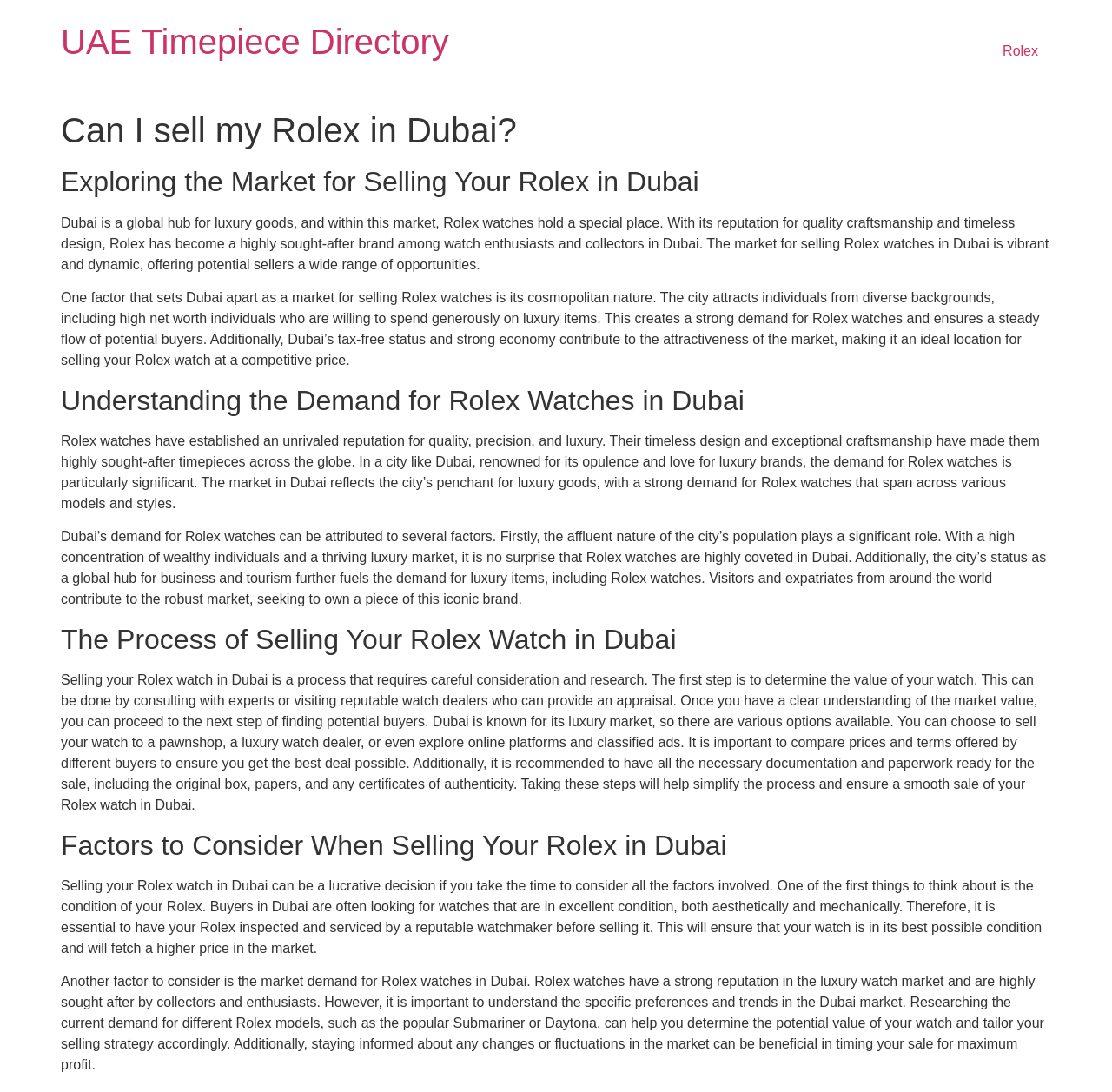Respond to the question below with a single word or phrase:
What is the reputation of Rolex watches?

Highly sought-after